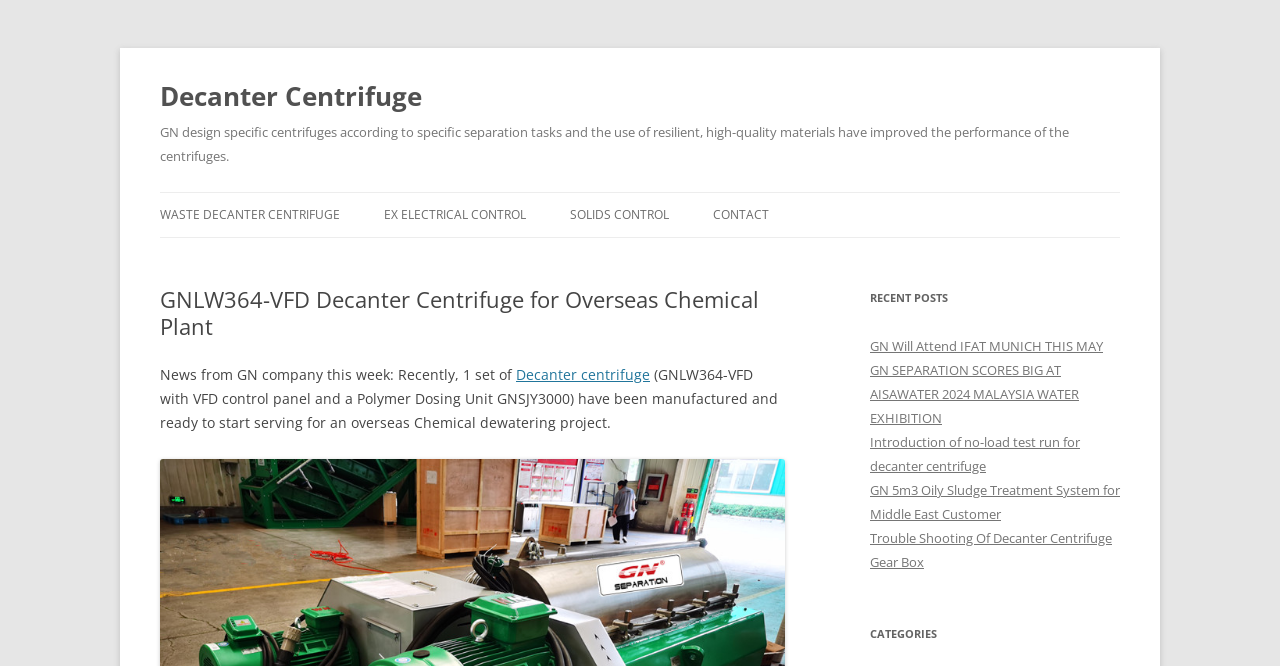What are the three options listed under the 'WASTE DECANTER CENTRIFUGE' heading?
Give a one-word or short phrase answer based on the image.

EX ELECTRICAL CONTROL, SOLIDS CONTROL, CONTACT